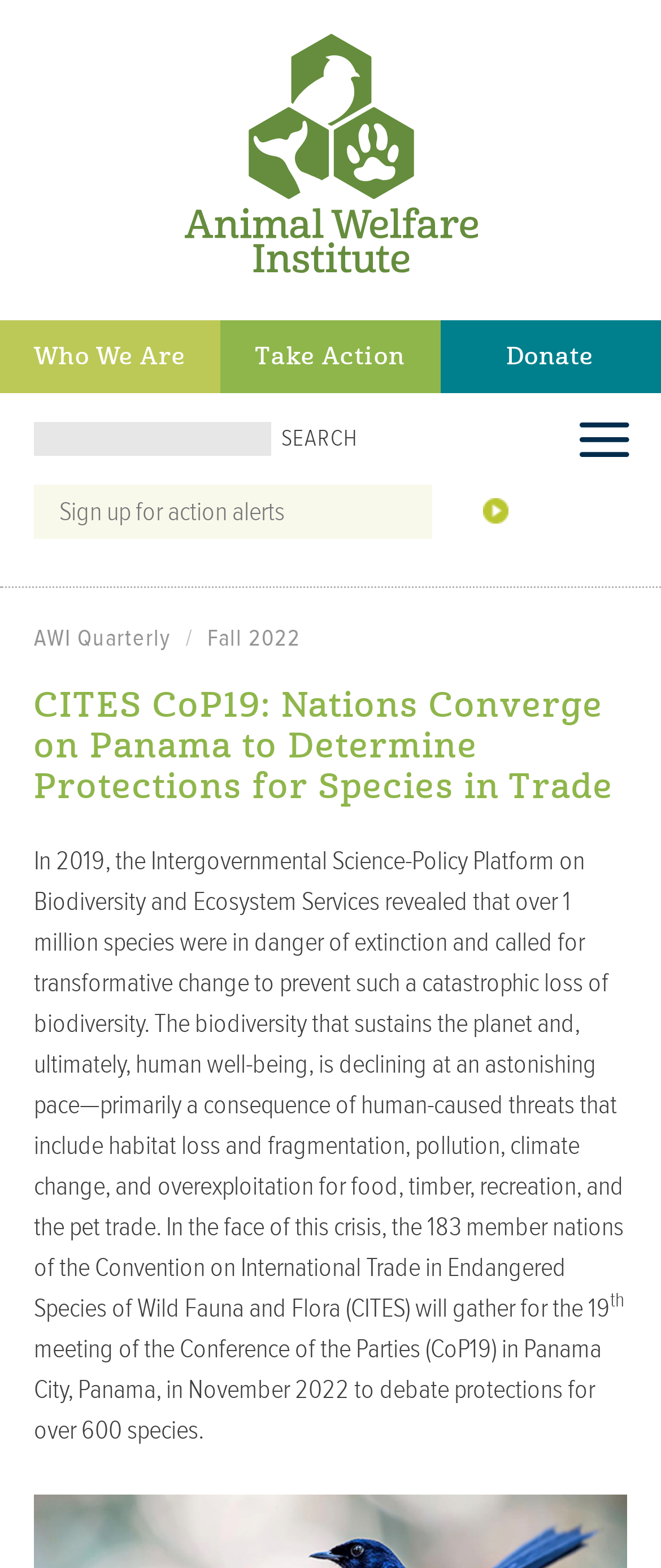Please specify the bounding box coordinates of the area that should be clicked to accomplish the following instruction: "Read AWI Quarterly". The coordinates should consist of four float numbers between 0 and 1, i.e., [left, top, right, bottom].

[0.051, 0.399, 0.259, 0.416]